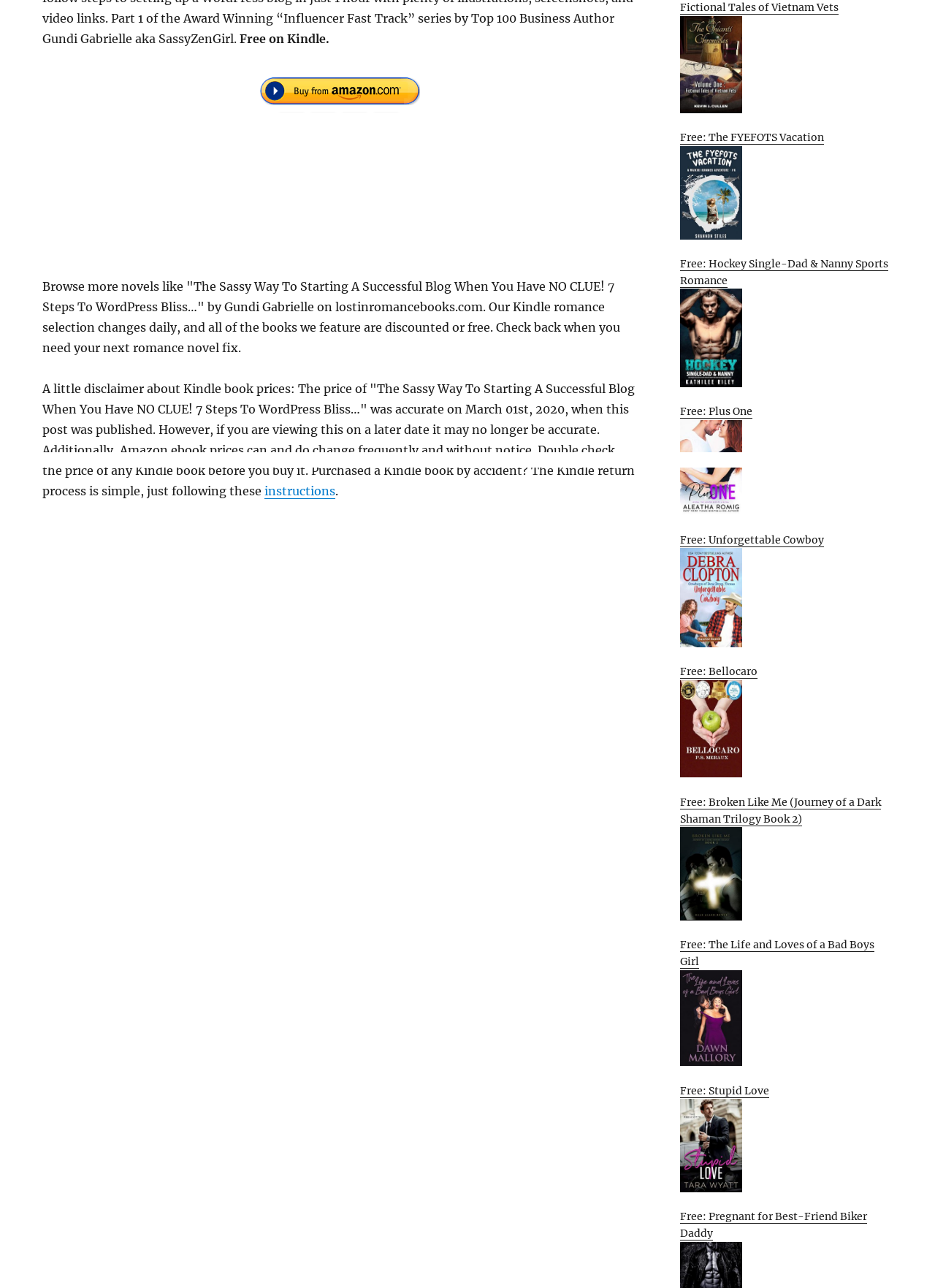Bounding box coordinates are specified in the format (top-left x, top-left y, bottom-right x, bottom-right y). All values are floating point numbers bounded between 0 and 1. Please provide the bounding box coordinate of the region this sentence describes: Free: Unforgettable Cowboy

[0.727, 0.414, 0.955, 0.502]